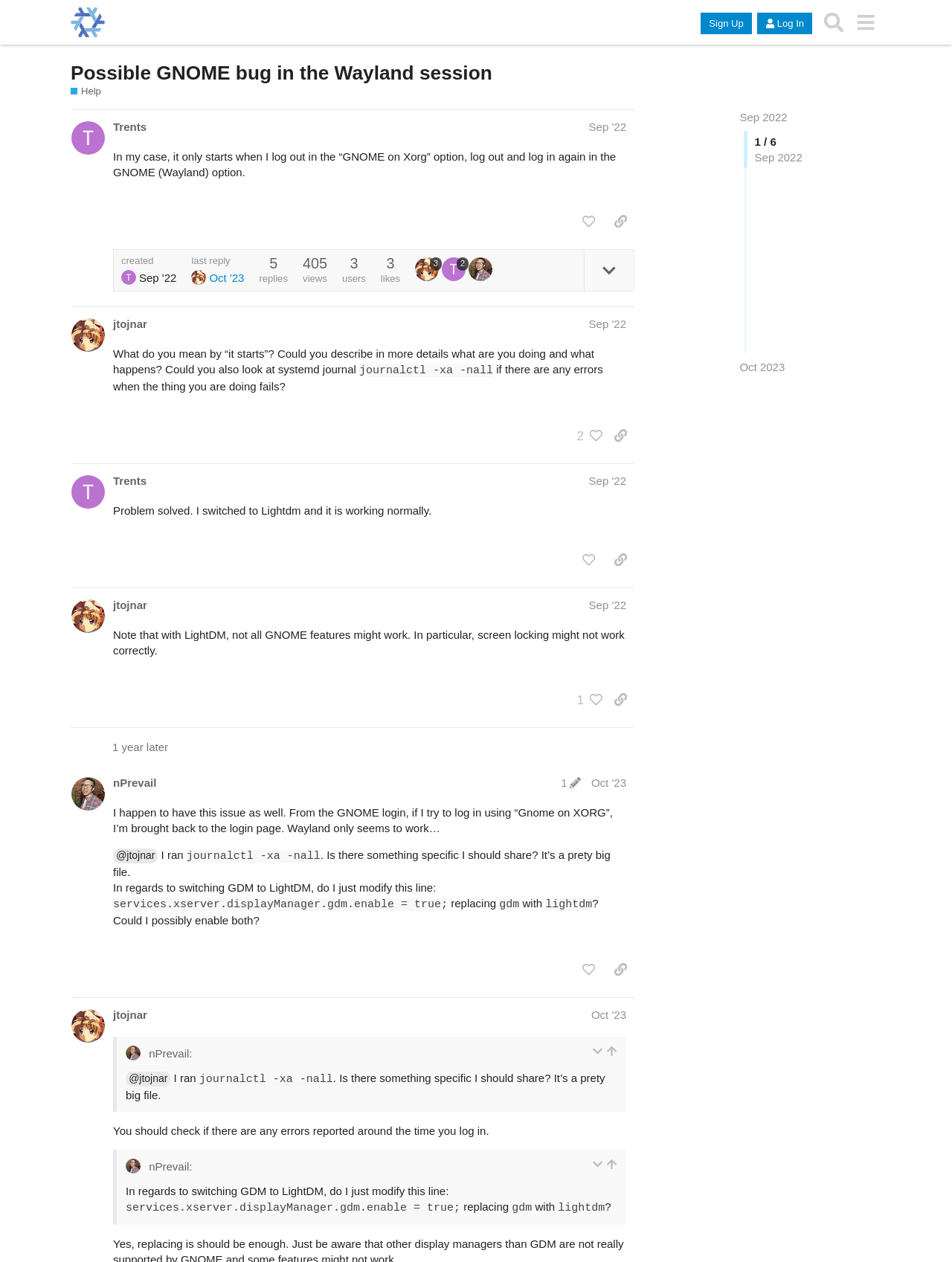Give a one-word or short phrase answer to this question: 
What is the username of the person who started this topic?

Trents